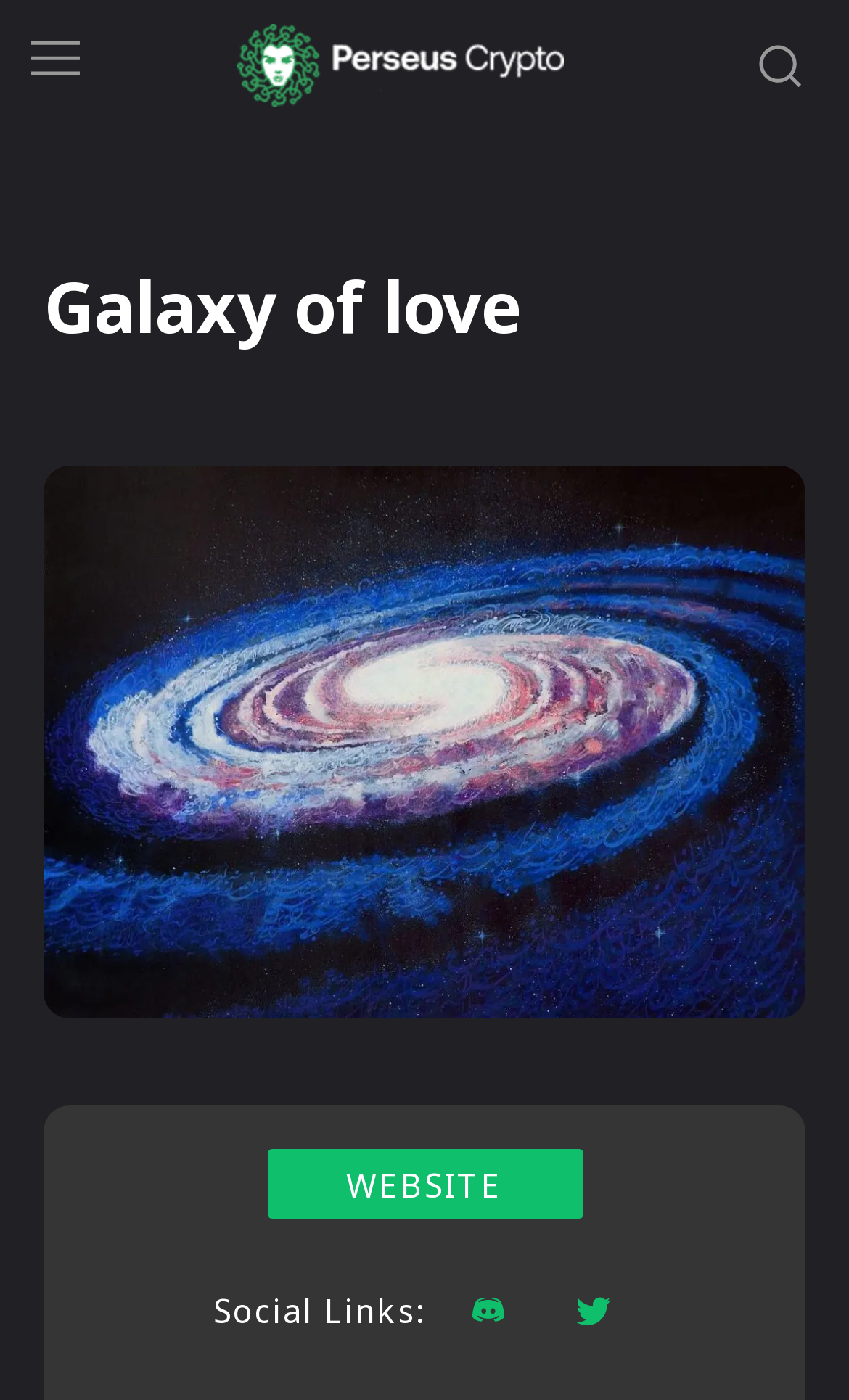How many social media links are there?
Carefully analyze the image and provide a detailed answer to the question.

I counted the number of link elements with icon names at the bottom of the page, and there are three of them, representing different social media platforms.